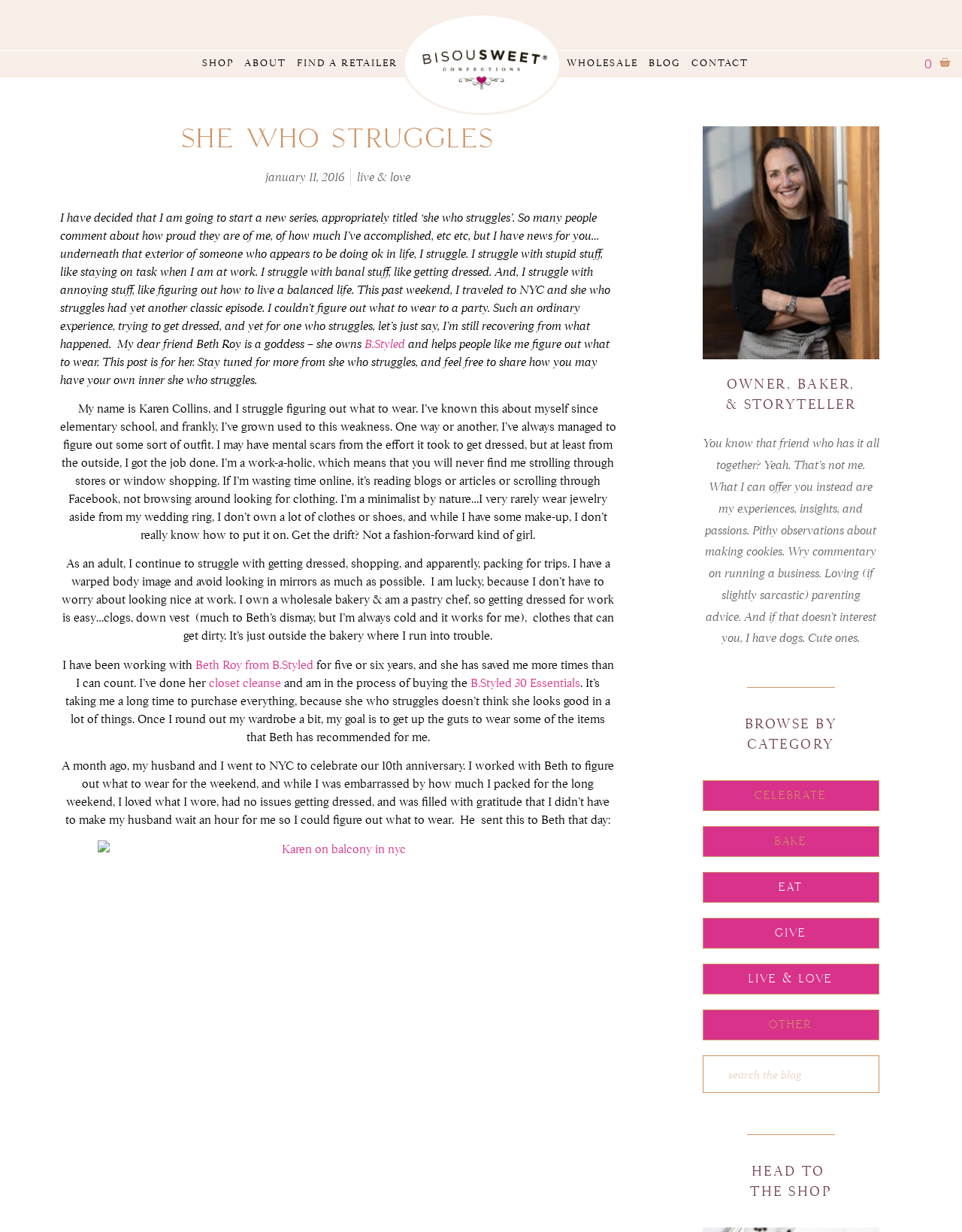Please identify the bounding box coordinates of the element's region that should be clicked to execute the following instruction: "Click on the 'SHOP' link". The bounding box coordinates must be four float numbers between 0 and 1, i.e., [left, top, right, bottom].

[0.205, 0.039, 0.249, 0.063]